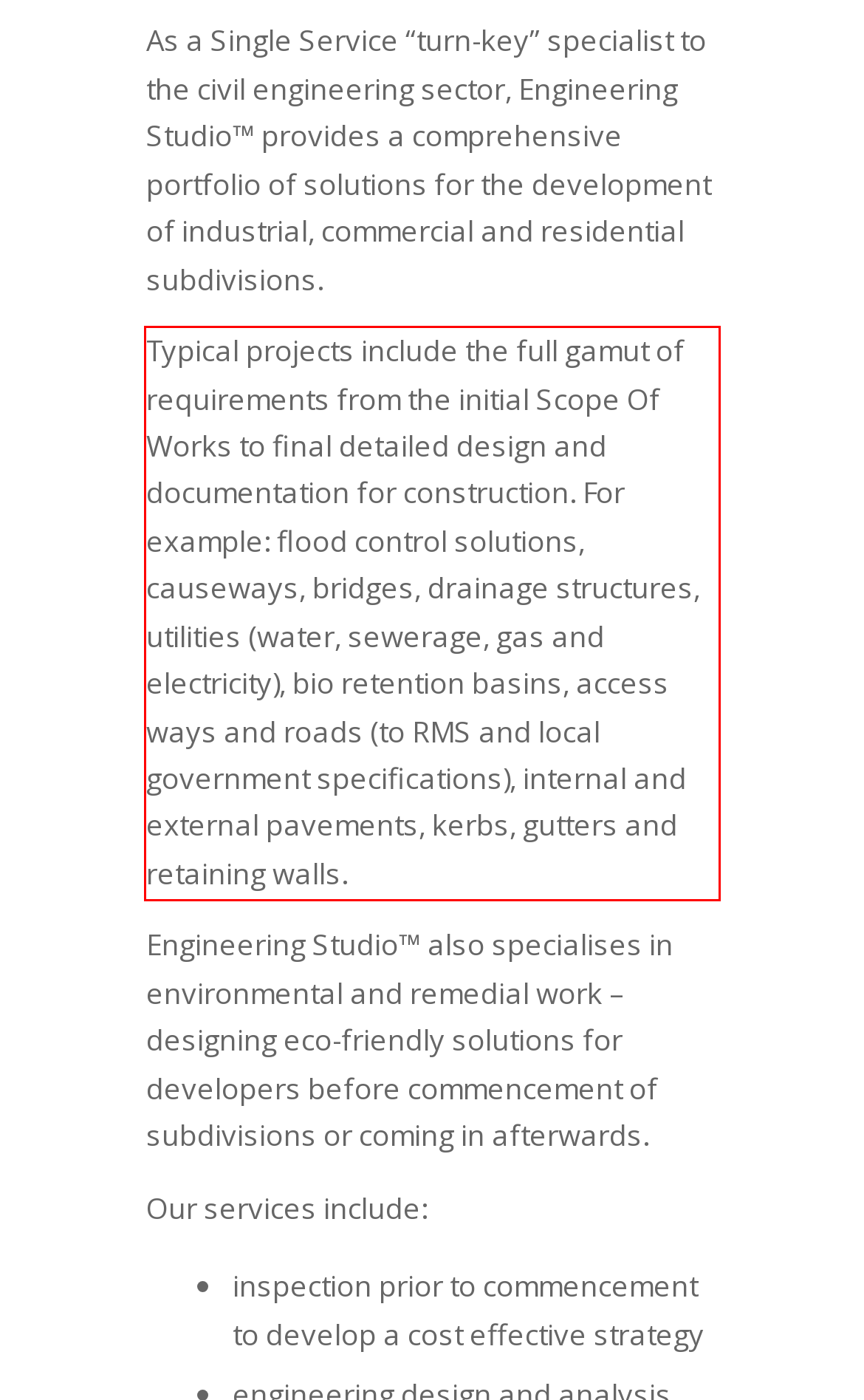Given a screenshot of a webpage with a red bounding box, please identify and retrieve the text inside the red rectangle.

Typical projects include the full gamut of requirements from the initial Scope Of Works to final detailed design and documentation for construction. For example: flood control solutions, causeways, bridges, drainage structures, utilities (water, sewerage, gas and electricity), bio retention basins, access ways and roads (to RMS and local government specifications), internal and external pavements, kerbs, gutters and retaining walls.